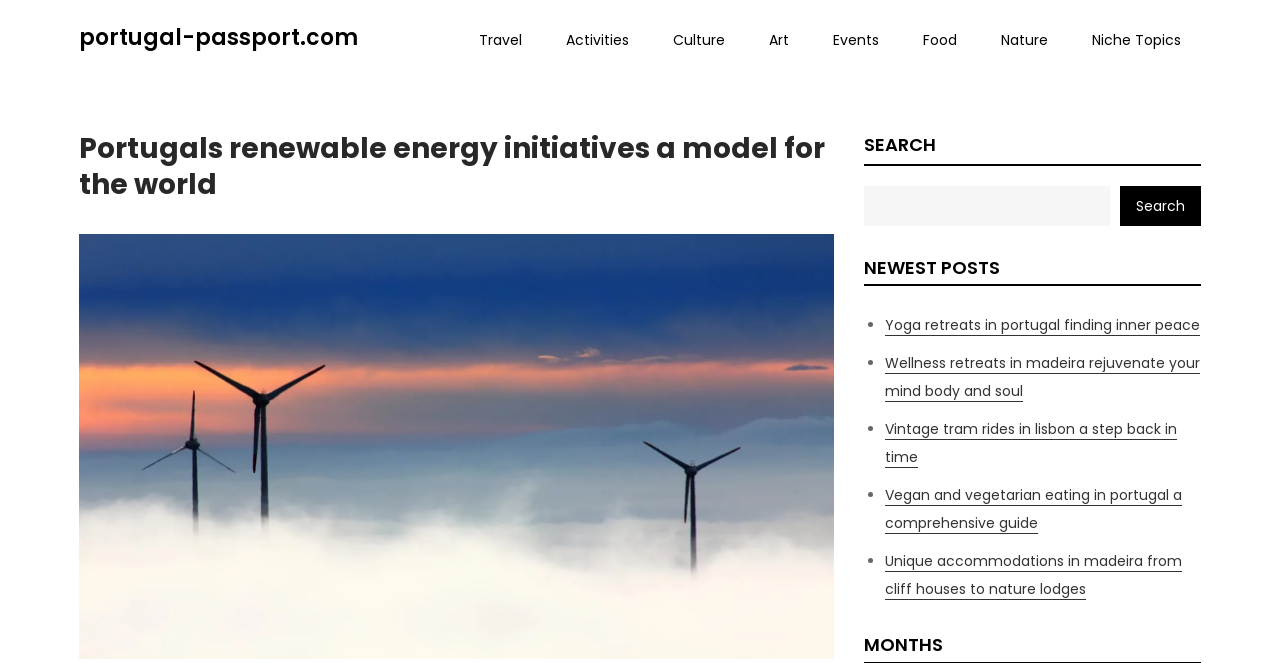Find and indicate the bounding box coordinates of the region you should select to follow the given instruction: "View the 'Unique accommodations in madeira from cliff houses to nature lodges' post".

[0.692, 0.832, 0.924, 0.906]